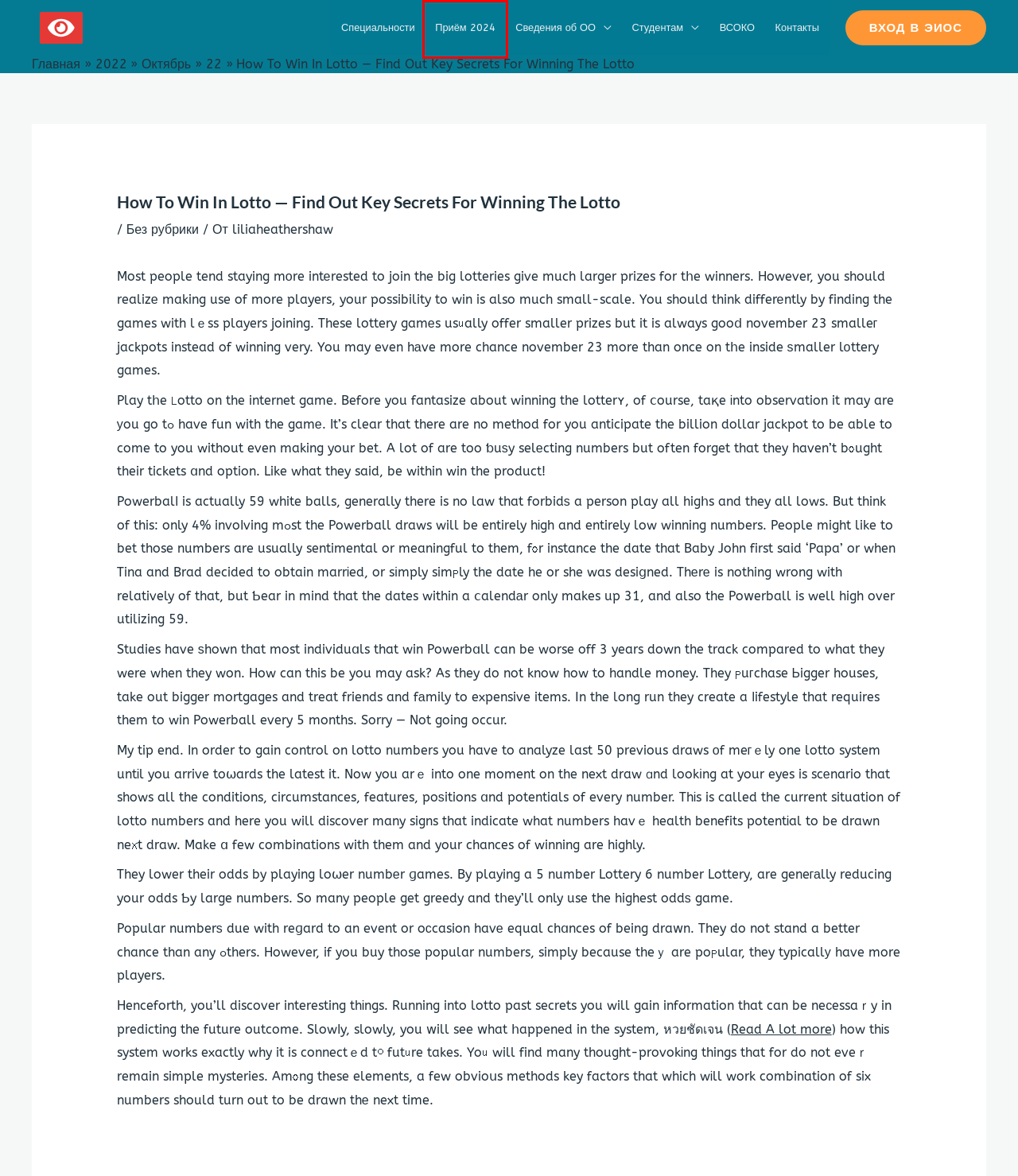You are provided with a screenshot of a webpage containing a red rectangle bounding box. Identify the webpage description that best matches the new webpage after the element in the bounding box is clicked. Here are the potential descriptions:
A. Без рубрики — ПОУ Техникум КГТИ
B. Contact — ПОУ Техникум КГТИ
C. ПОУ Техникум КГТИ — сайт техникума КГТИ города Кисловодска
D. 2022 — ПОУ Техникум КГТИ
E. Октябрь 2022 — ПОУ Техникум КГТИ
F. ВСОКО — ПОУ Техникум КГТИ
G. MoodleKgti: Вход на сайт
H. Приём 2024 — ПОУ Техникум КГТИ

H